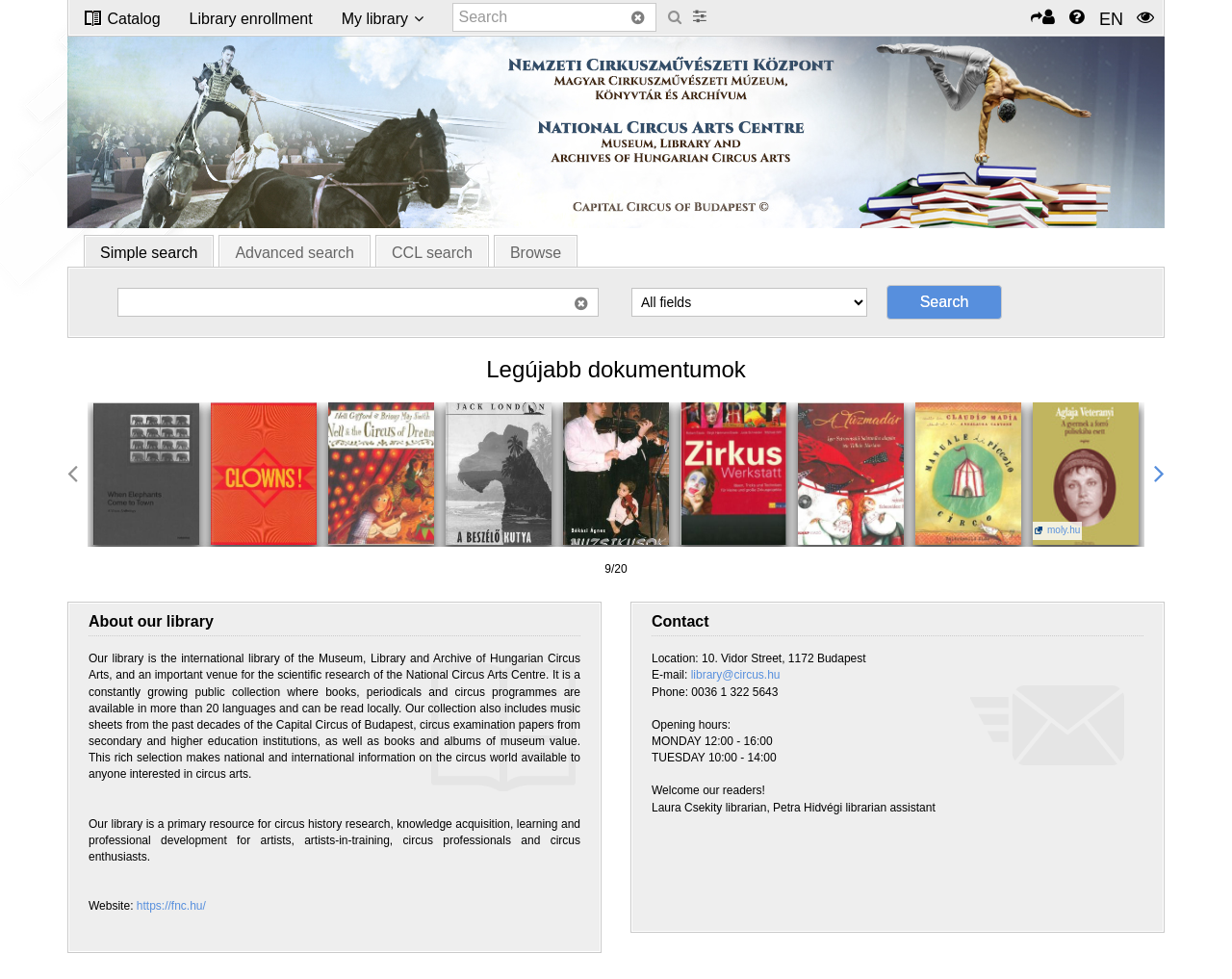Highlight the bounding box coordinates of the element that should be clicked to carry out the following instruction: "Select the 'CCL search' tab". The coordinates must be given as four float numbers ranging from 0 to 1, i.e., [left, top, right, bottom].

[0.305, 0.24, 0.401, 0.273]